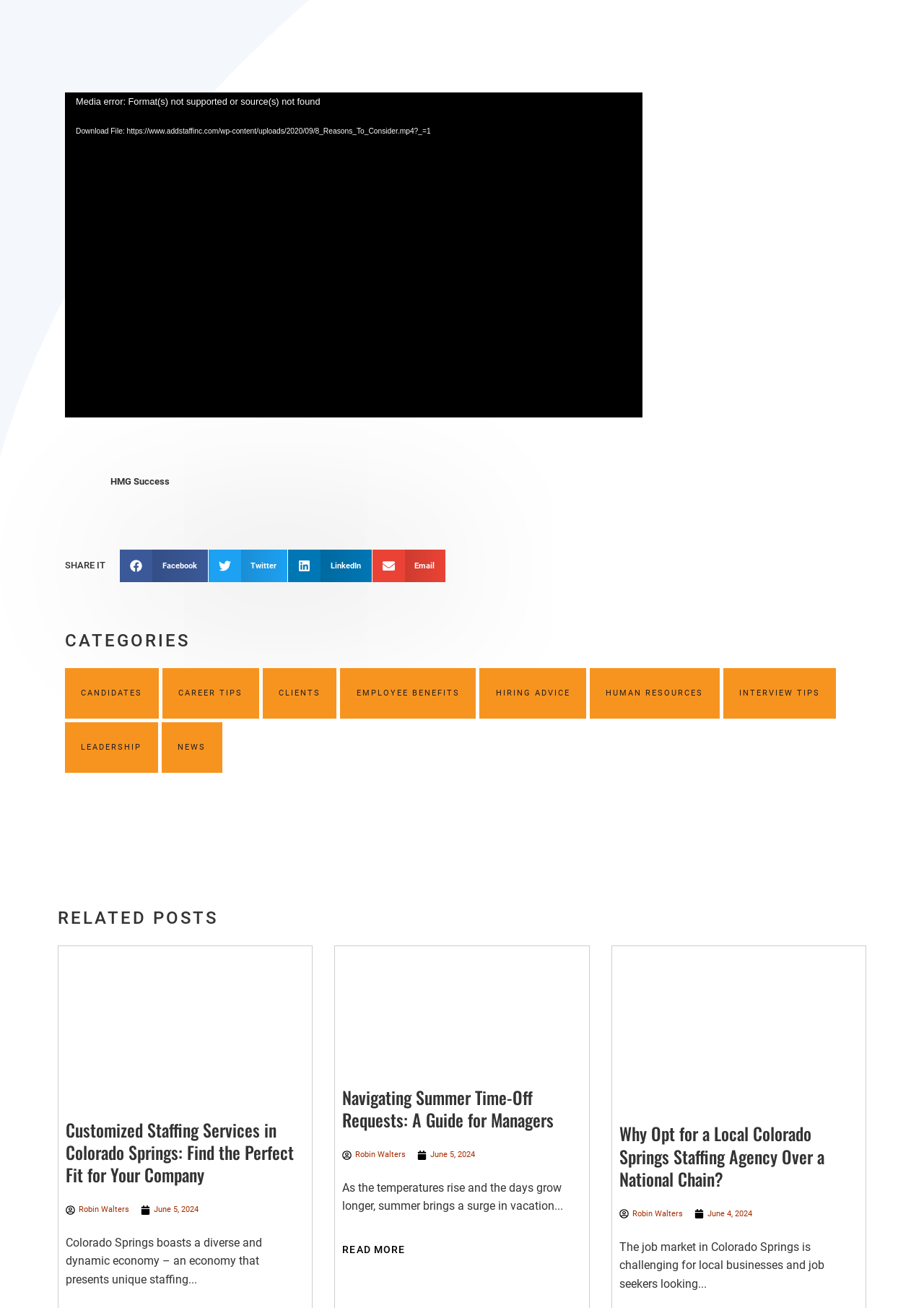Kindly determine the bounding box coordinates of the area that needs to be clicked to fulfill this instruction: "Share on facebook".

[0.13, 0.42, 0.225, 0.445]